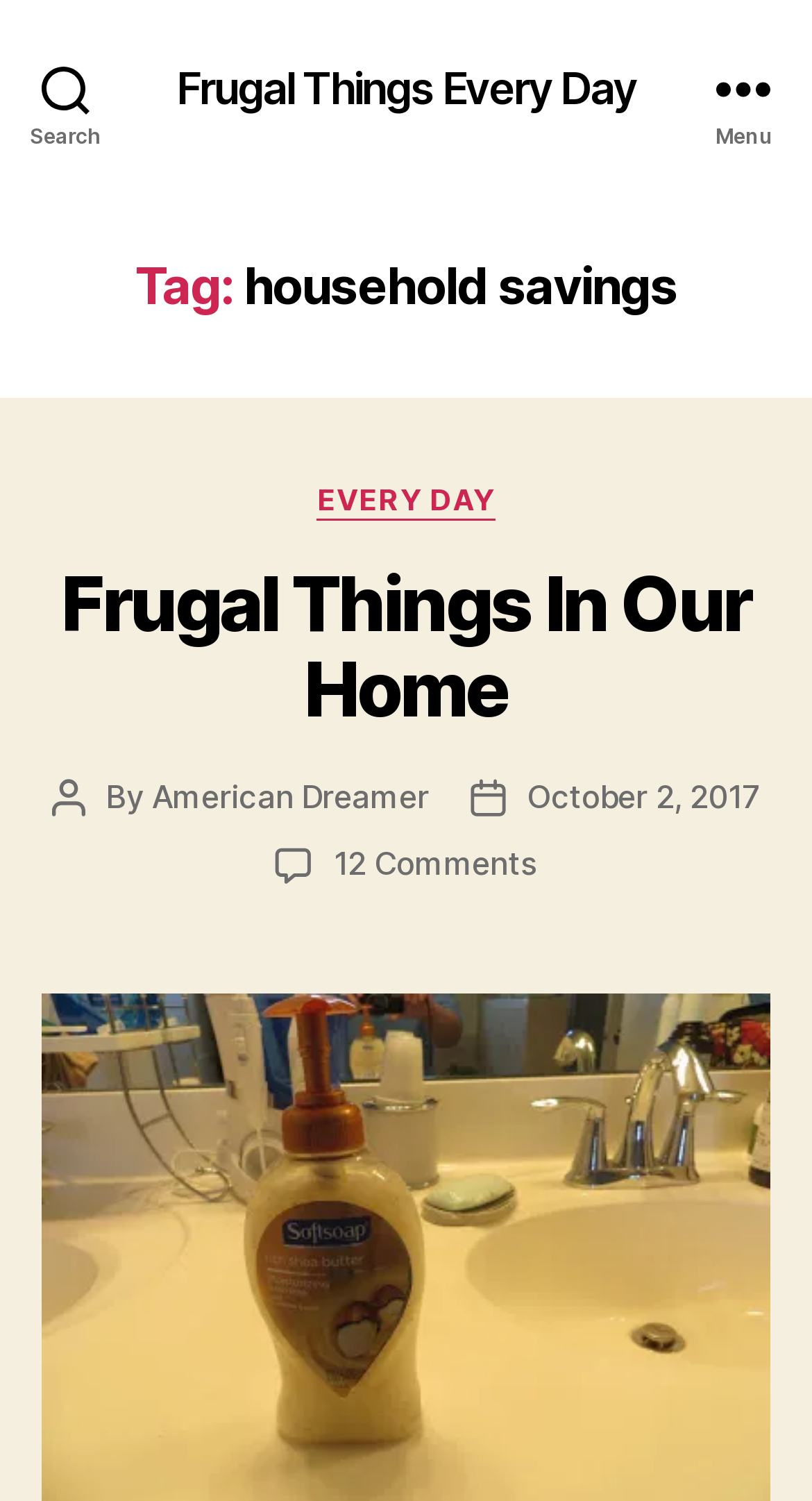Find the headline of the webpage and generate its text content.

Tag: household savings